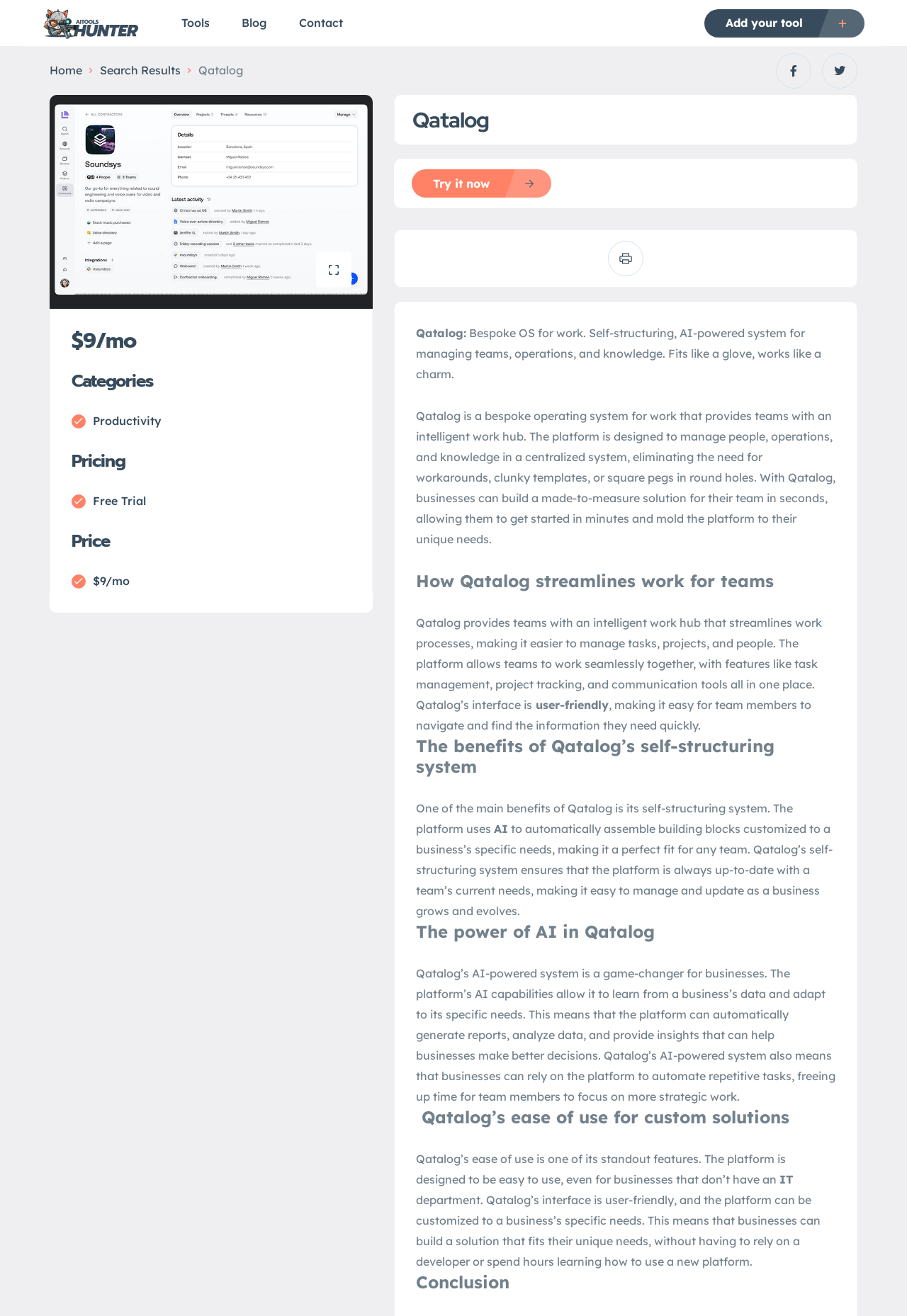Identify the bounding box coordinates of the area you need to click to perform the following instruction: "Search for a keyword".

None